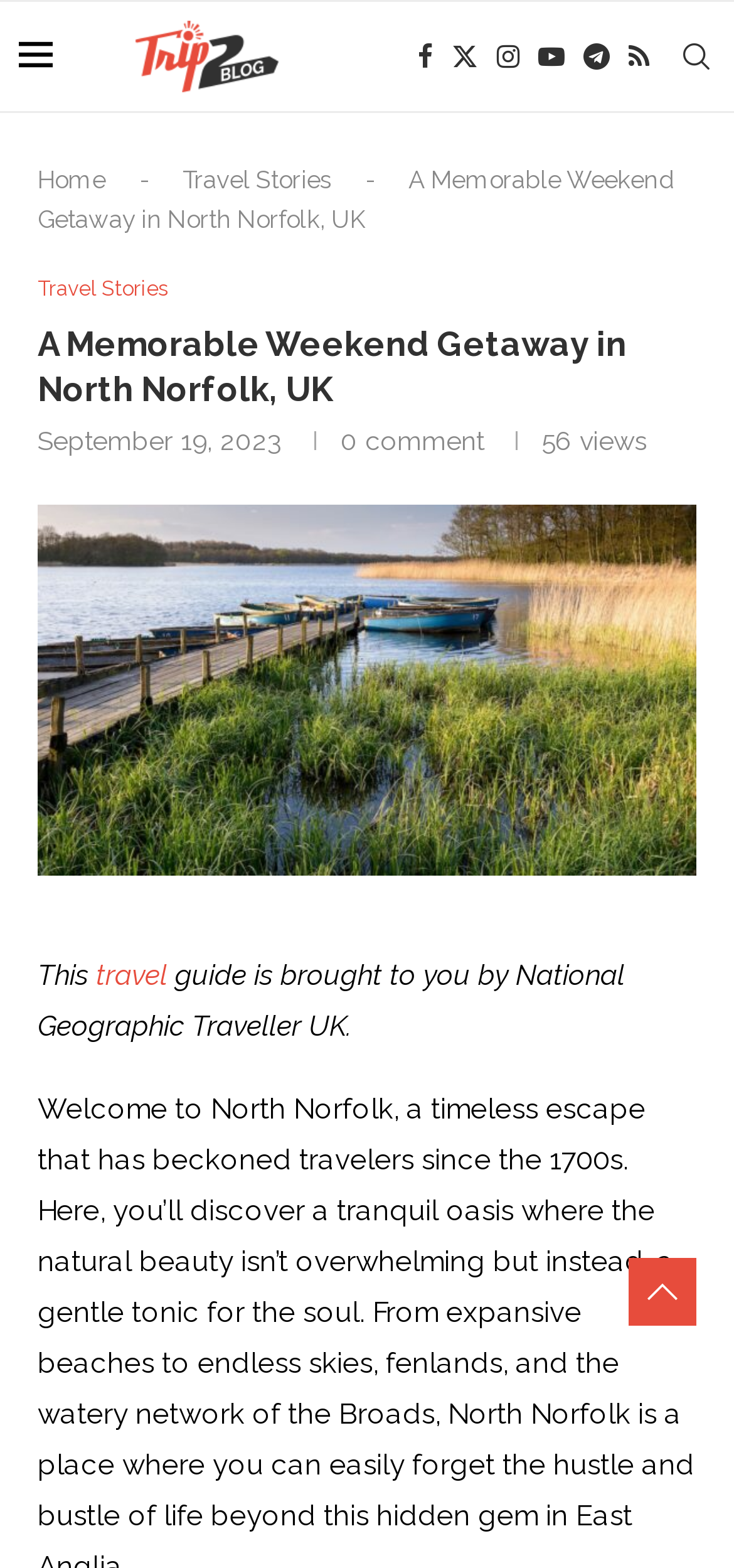How many social media links are there?
Please look at the screenshot and answer in one word or a short phrase.

6